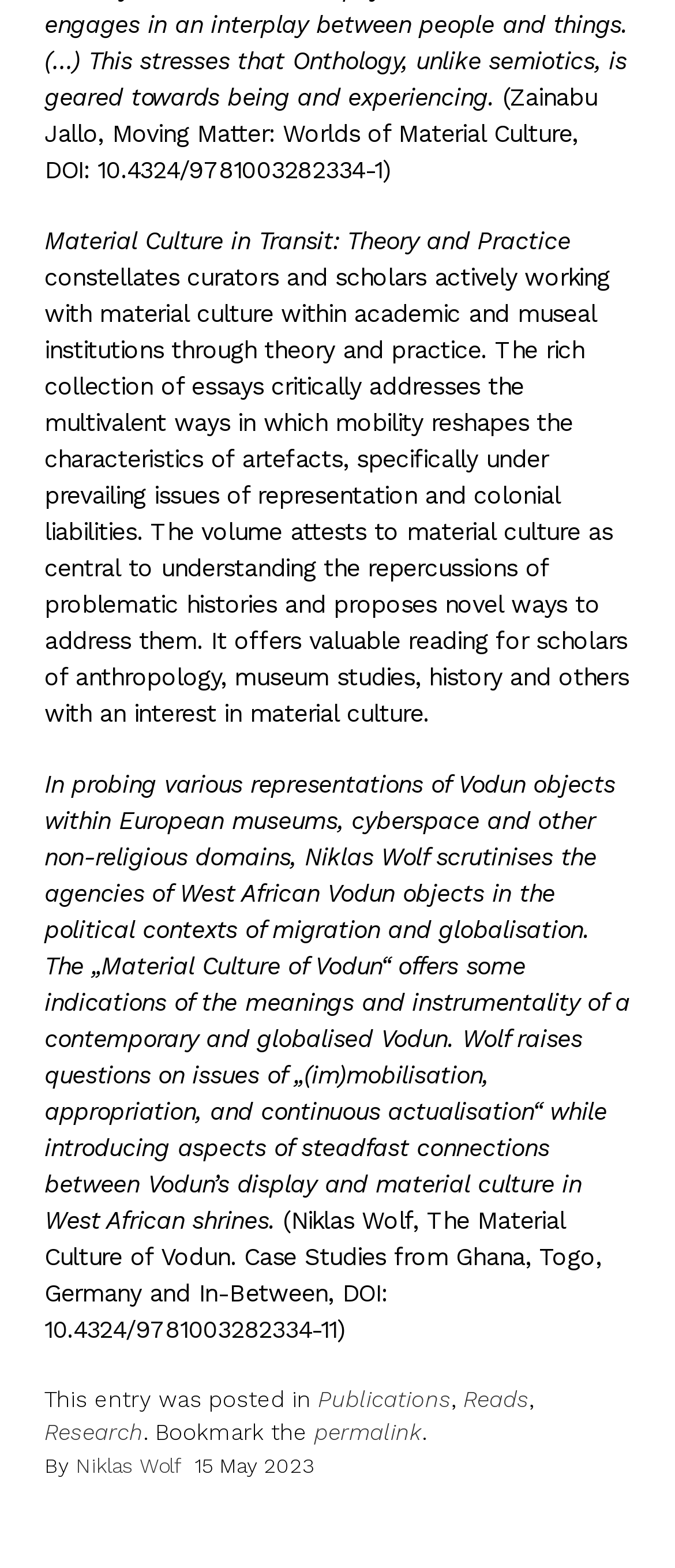Who is the author of the latest article?
Provide a detailed and well-explained answer to the question.

The author of the latest article is obtained by reading the link element with the text 'Niklas Wolf' which is located at the bottom of the webpage, near the date '15 May 2023'.